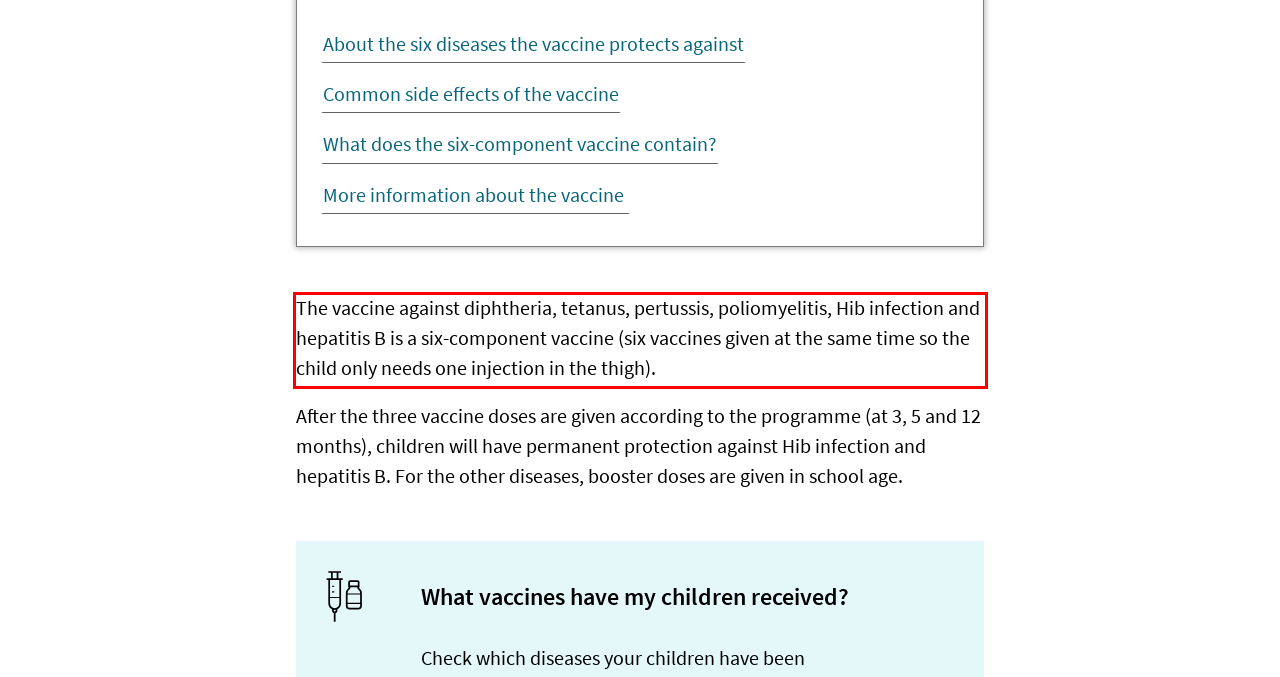Review the screenshot of the webpage and recognize the text inside the red rectangle bounding box. Provide the extracted text content.

​The vaccine against diphtheria, tetanus, pertussis, poliomyelitis, Hib infection and hepatitis B is a six-component vaccine (six vaccines given at the same time so the child only needs one injection in the thigh).